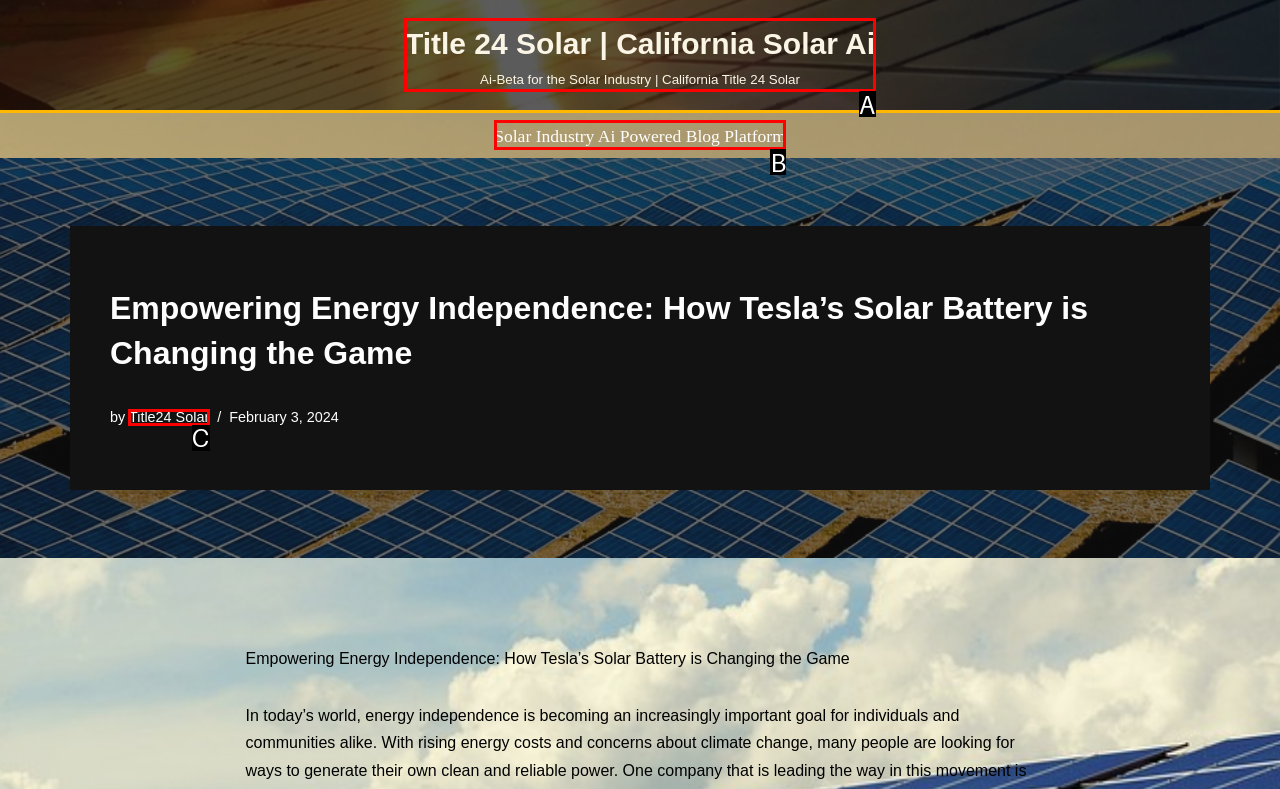Identify the option that best fits this description: Title24 Solar
Answer with the appropriate letter directly.

C